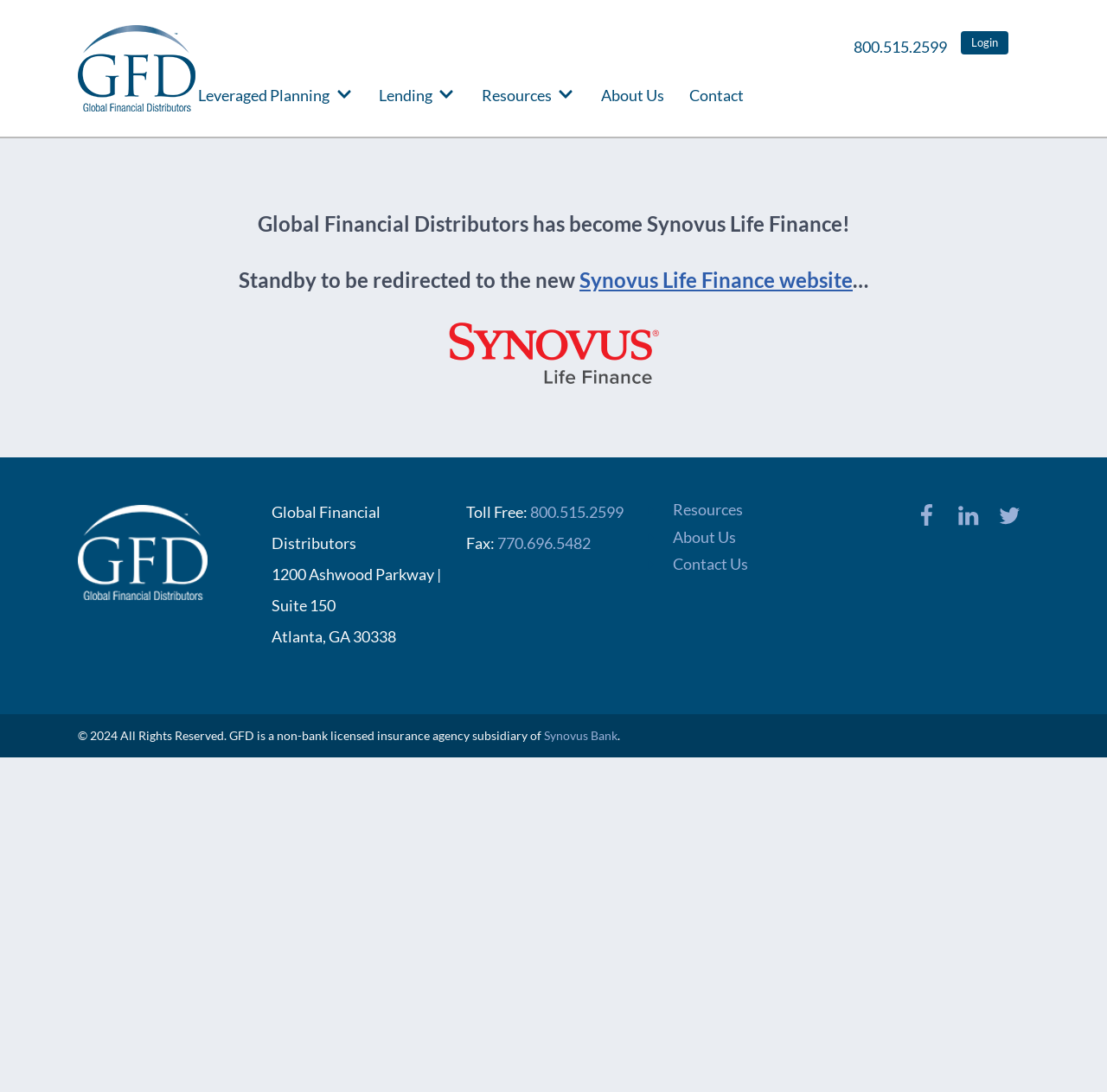Please determine the bounding box coordinates of the clickable area required to carry out the following instruction: "Click on the 'Login' button". The coordinates must be four float numbers between 0 and 1, represented as [left, top, right, bottom].

[0.868, 0.029, 0.911, 0.05]